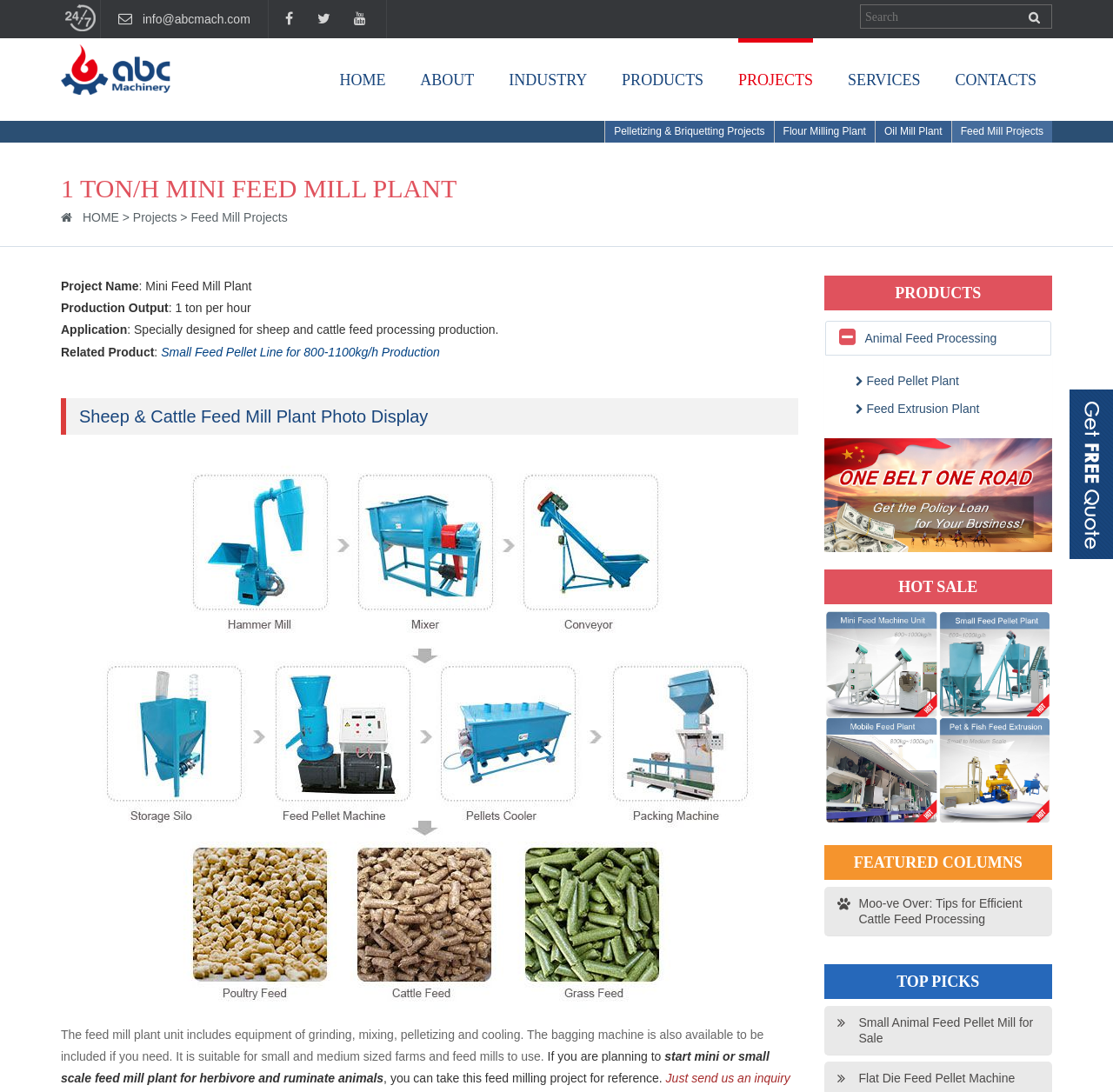Give a detailed overview of the webpage's appearance and contents.

This webpage is about a mini feed mill plant for herbivore and ruminate animals. At the top, there is a logo and a navigation menu with several links, including "HOME", "ABOUT", "INDUSTRY", "PRODUCTS", "PROJECTS", and "SERVICES". Below the navigation menu, there is a search bar and a button.

The main content of the webpage is divided into several sections. The first section has a heading "1 TON/H MINI FEED MILL PLANT" and provides information about the project, including the project name, production output, and application. There are also links to related products and a photo display of the sheep and cattle feed mill plant.

In the next section, there is a detailed description of the feed mill plant unit, including the equipment and its suitability for small and medium-sized farms. The text also mentions that the plant is designed for herbivore and ruminate animals.

On the right side of the webpage, there are several links and images, including a "BUILD YOUR FUTURE!" button, a "HOT SALE" link, and several featured columns and top picks. There are also tabs for animal feed processing and a link to a feed pellet plant.

At the bottom of the webpage, there are more links and images, including a "FEATURED COLUMNS" section and a "TOP PICKS" section. Overall, the webpage provides information about a mini feed mill plant and related products and services.